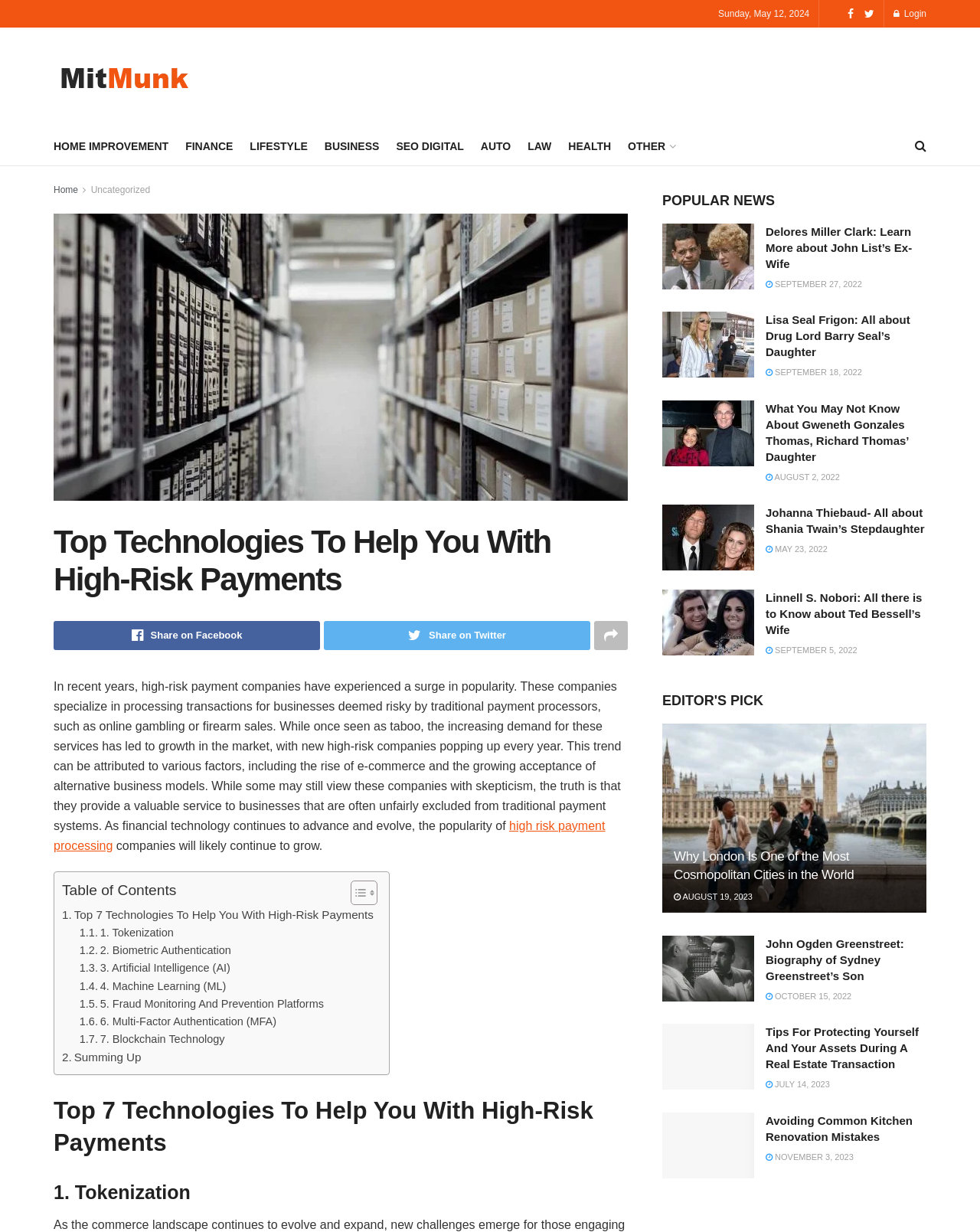Provide an in-depth caption for the elements present on the webpage.

This webpage is about high-risk payment companies and technologies that can help with high-risk payments. At the top, there is a date "Sunday, May 12, 2024" and a login button on the right side. Below that, there is a navigation menu with links to different categories such as "HOME IMPROVEMENT", "FINANCE", "LIFESTYLE", and more.

On the left side, there is a logo "Mitmunk" with a link to the homepage. Below the navigation menu, there is a title "Top Technologies To Help You With High-Risk Payments" with a share button on the right side. 

The main content of the webpage is an article that discusses the surge in popularity of high-risk payment companies and the factors contributing to their growth. The article also explains how these companies provide a valuable service to businesses that are often unfairly excluded from traditional payment systems.

Below the article, there is a table of contents with links to different sections of the article, including "Top 7 Technologies To Help You With High-Risk Payments", "1. Tokenization", "2. Biometric Authentication", and more.

On the right side, there is a section titled "POPULAR NEWS" with four news articles, each with a title, an image, and a date. The articles are about different individuals, including Delores Miller Clark, Lisa Seal Frigon, Gweneth Gonzales Thomas, and Johanna Thiebaud.

At the bottom, there is a section titled "EDITOR'S PICK" with another news article about London being one of the most cosmopolitan cities in the world.